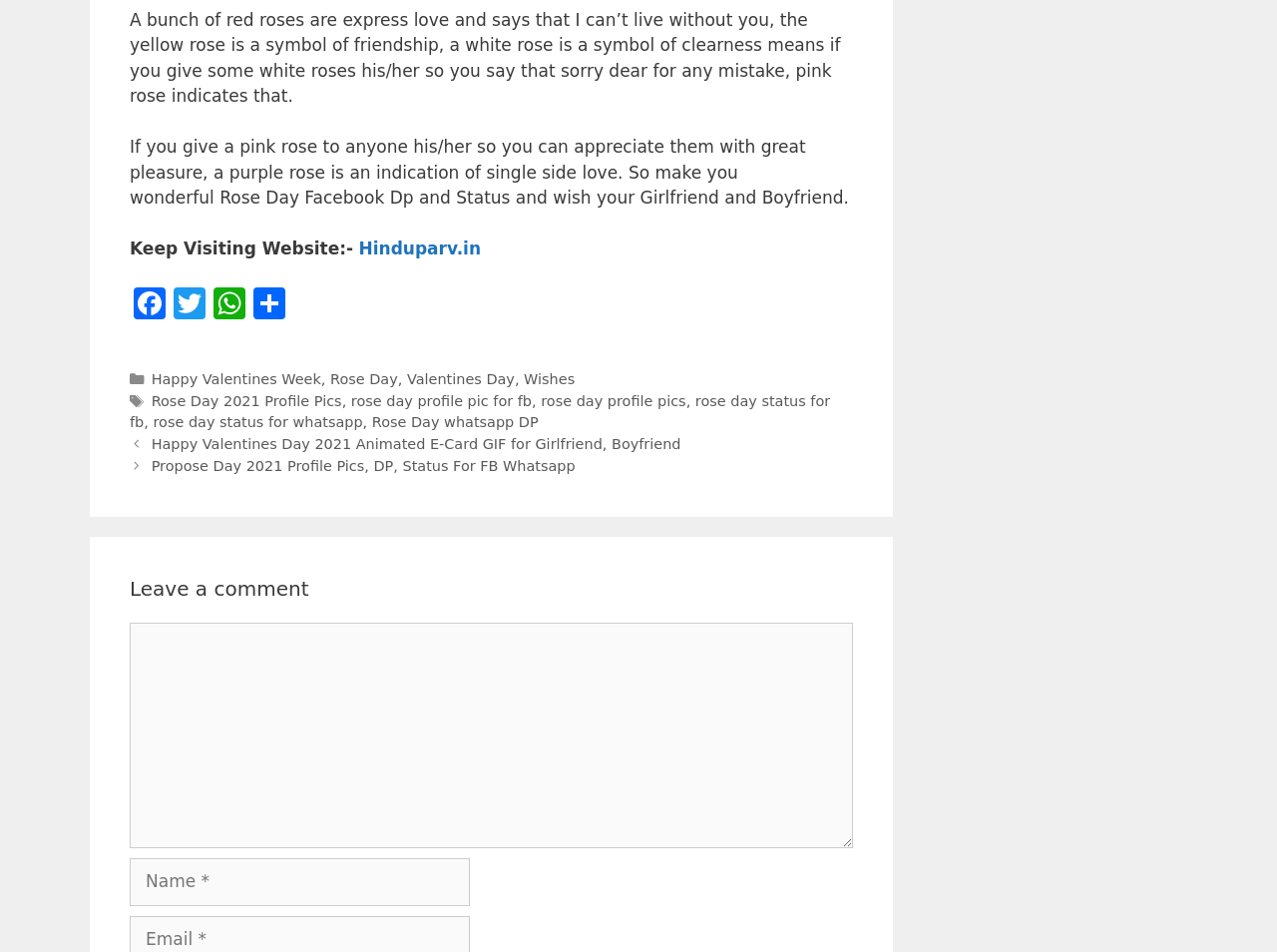What is the purpose of the 'Leave a comment' section?
Using the image, answer in one word or phrase.

To comment on the post